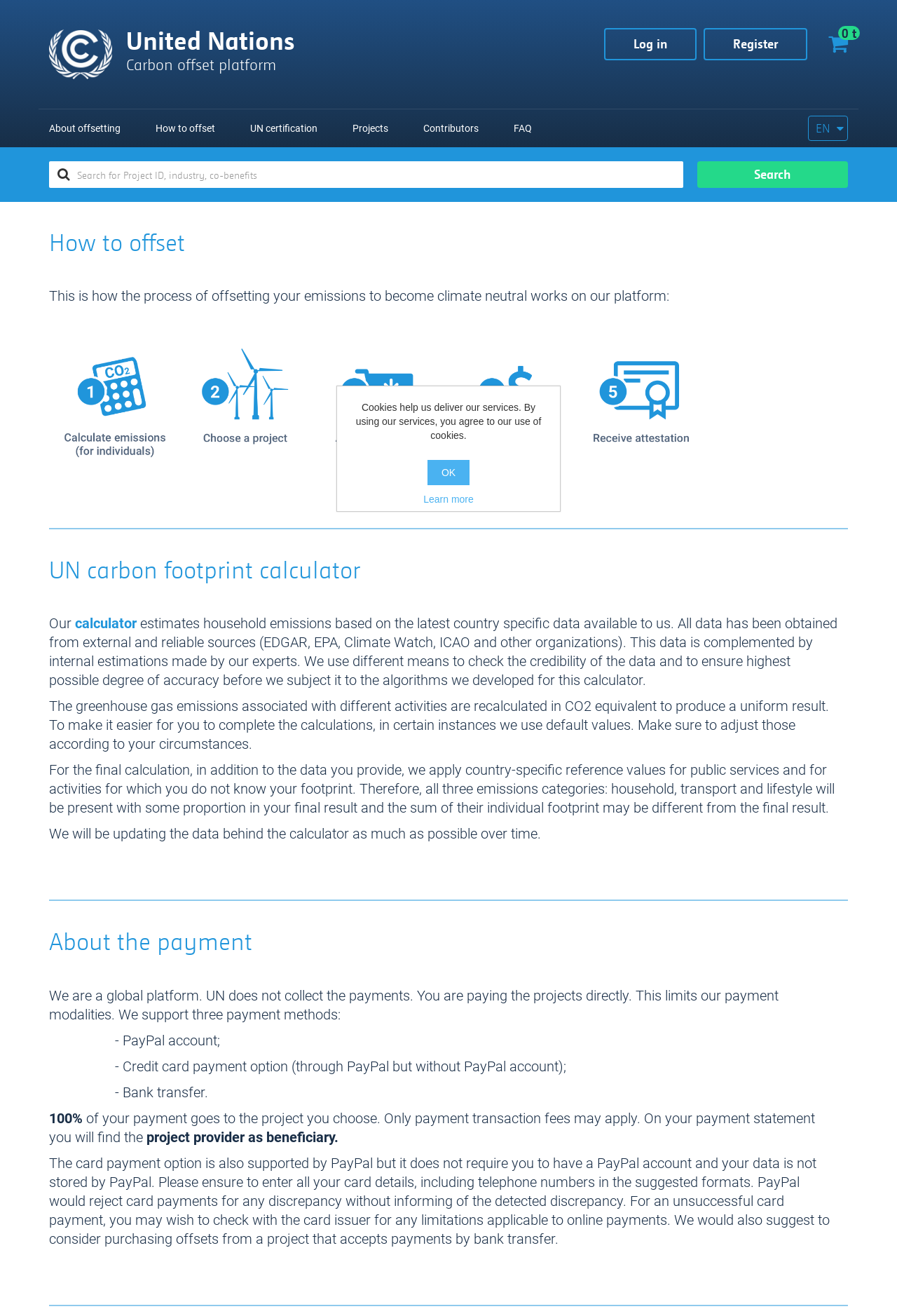Locate the bounding box coordinates of the element that should be clicked to execute the following instruction: "Search for projects".

[0.055, 0.123, 0.761, 0.143]